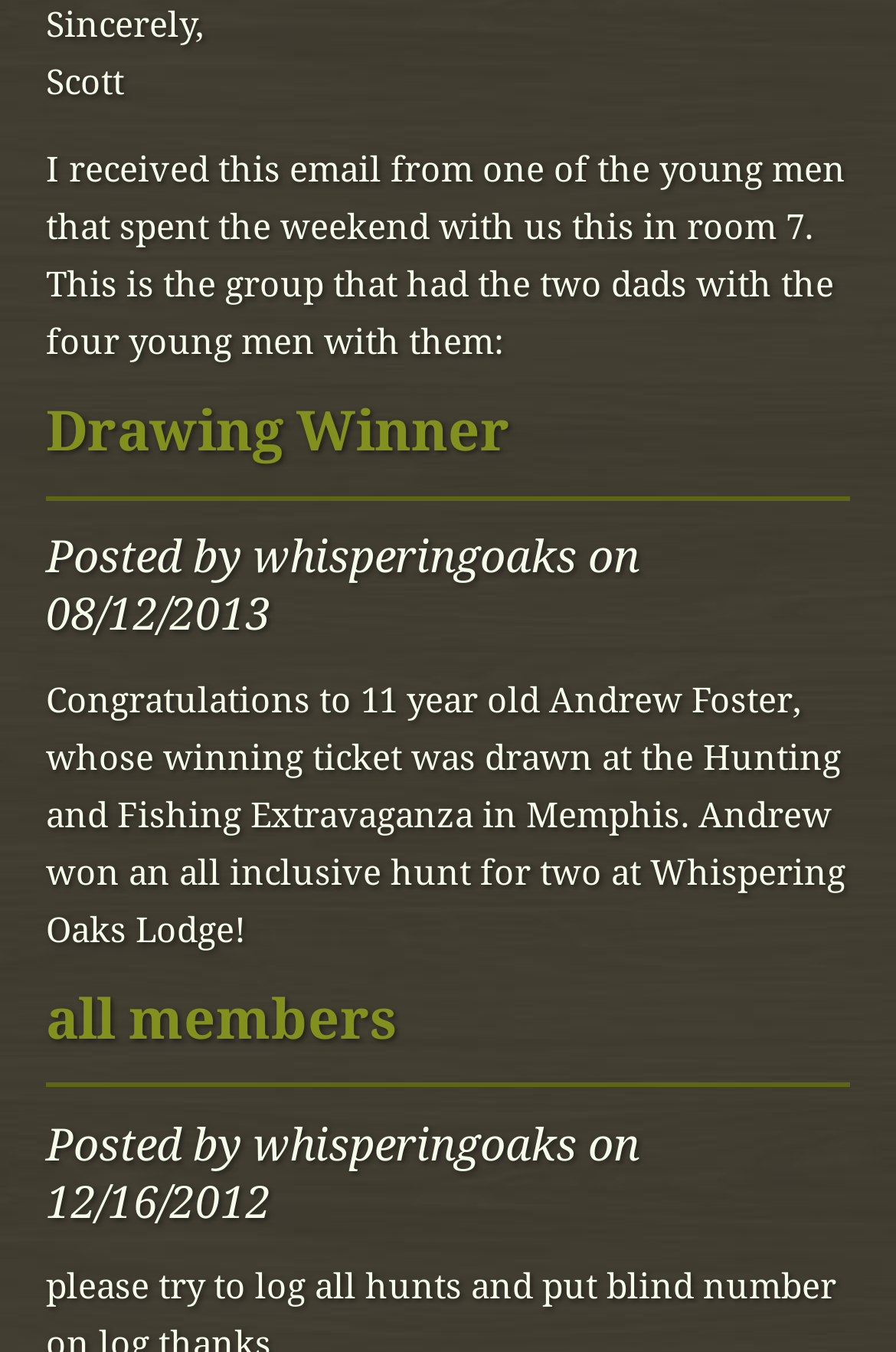Who posted the 'Drawing Winner' article?
Using the image as a reference, give a one-word or short phrase answer.

whisperingoaks